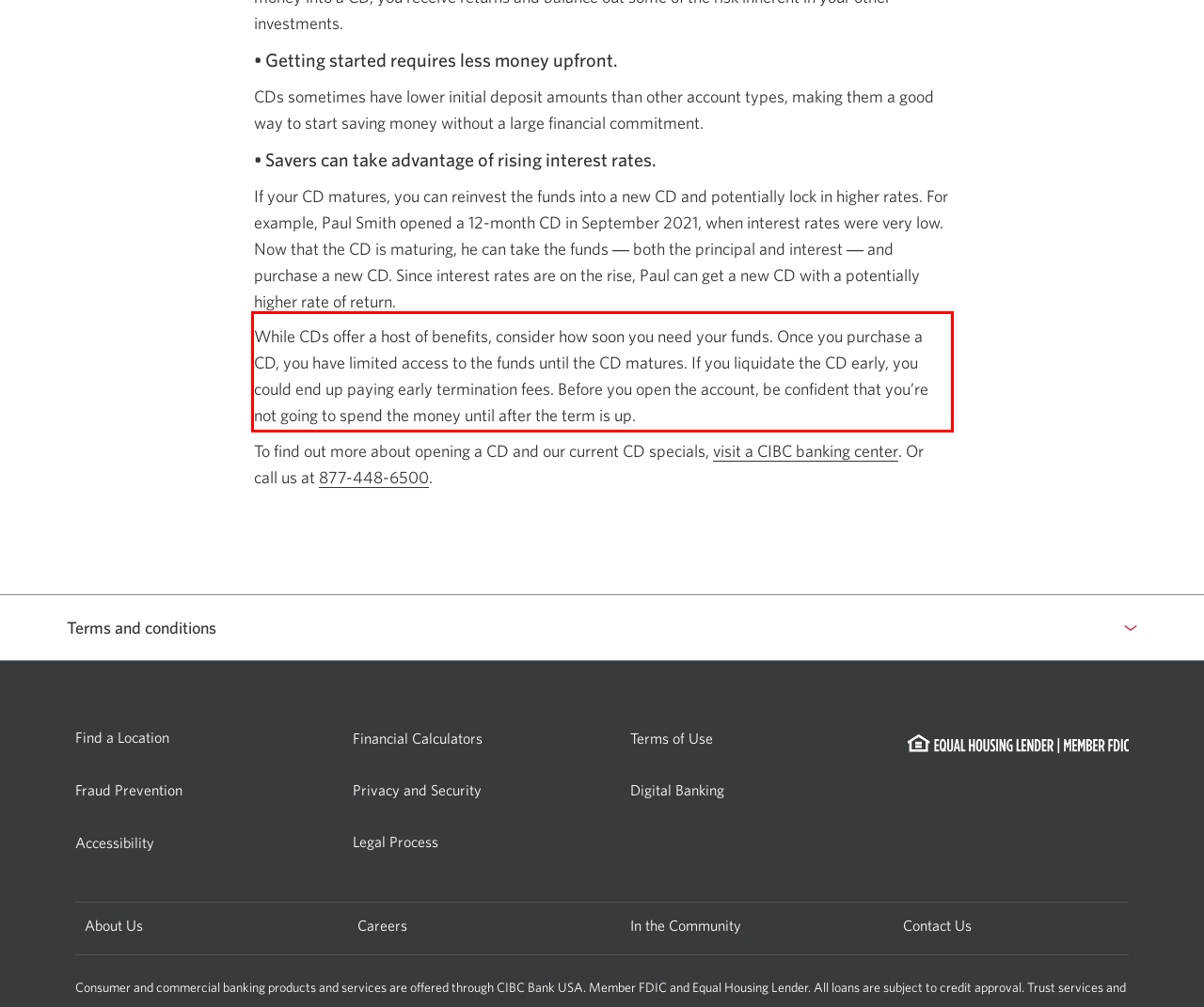Given a screenshot of a webpage, identify the red bounding box and perform OCR to recognize the text within that box.

While CDs offer a host of benefits, consider how soon you need your funds. Once you purchase a CD, you have limited access to the funds until the CD matures. If you liquidate the CD early, you could end up paying early termination fees. Before you open the account, be confident that you’re not going to spend the money until after the term is up.